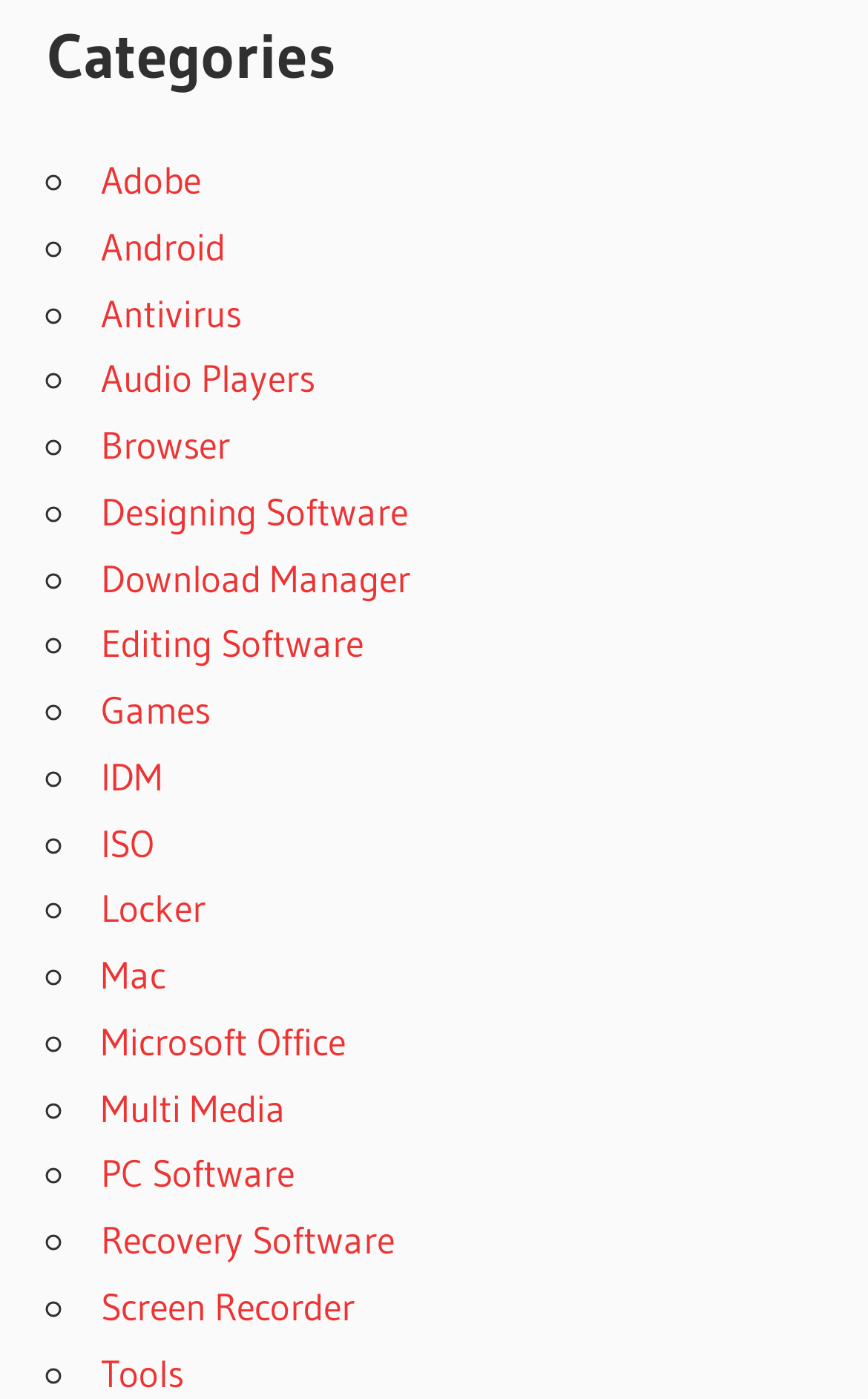Is there a category for 'Games'?
Please provide a comprehensive and detailed answer to the question.

Yes, there is a category for 'Games' which is a link element located on the webpage, indicated by the bounding box coordinates [0.116, 0.49, 0.242, 0.524].